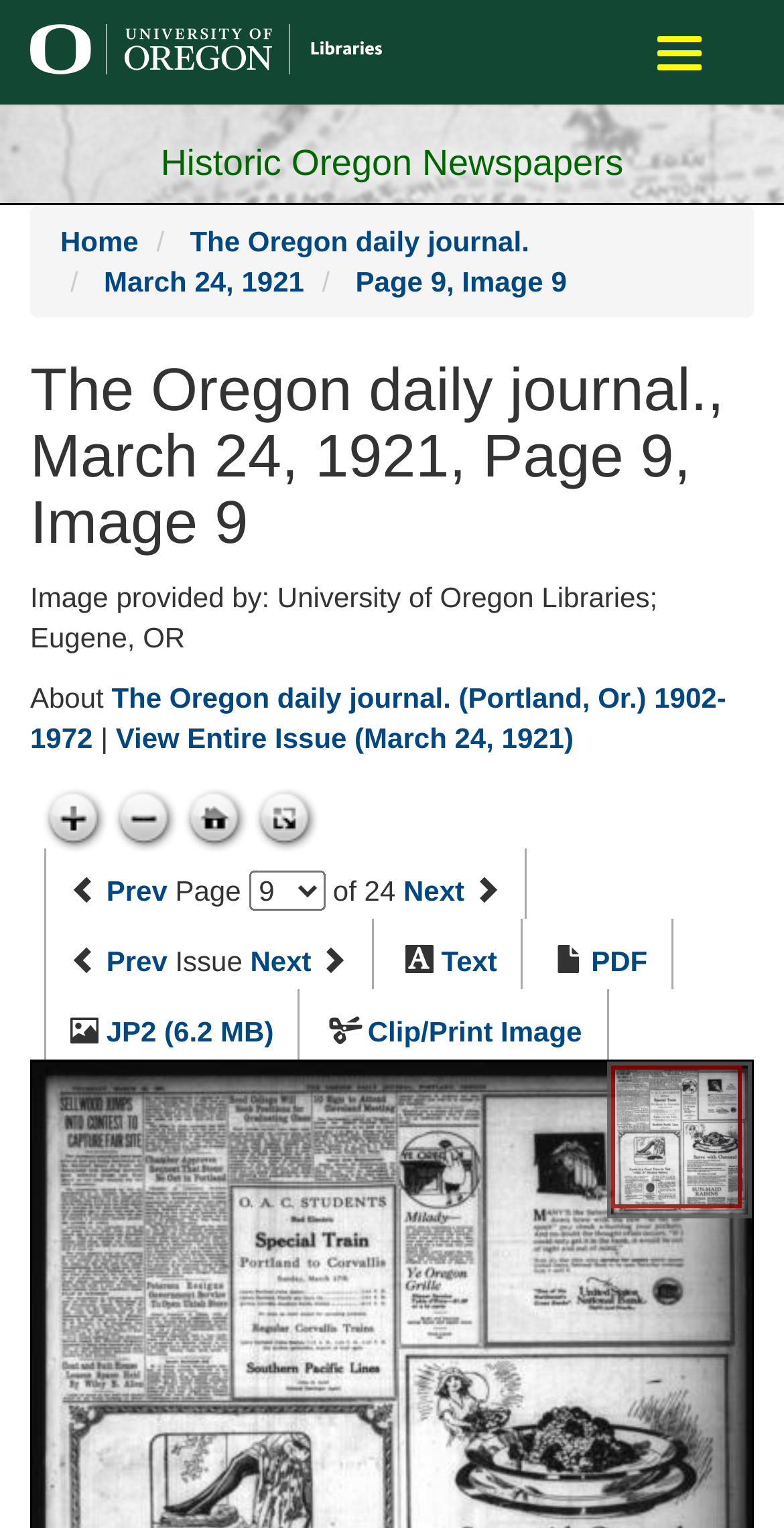Locate the bounding box coordinates of the clickable part needed for the task: "Go to University of Oregon Libraries".

[0.038, 0.009, 0.488, 0.062]